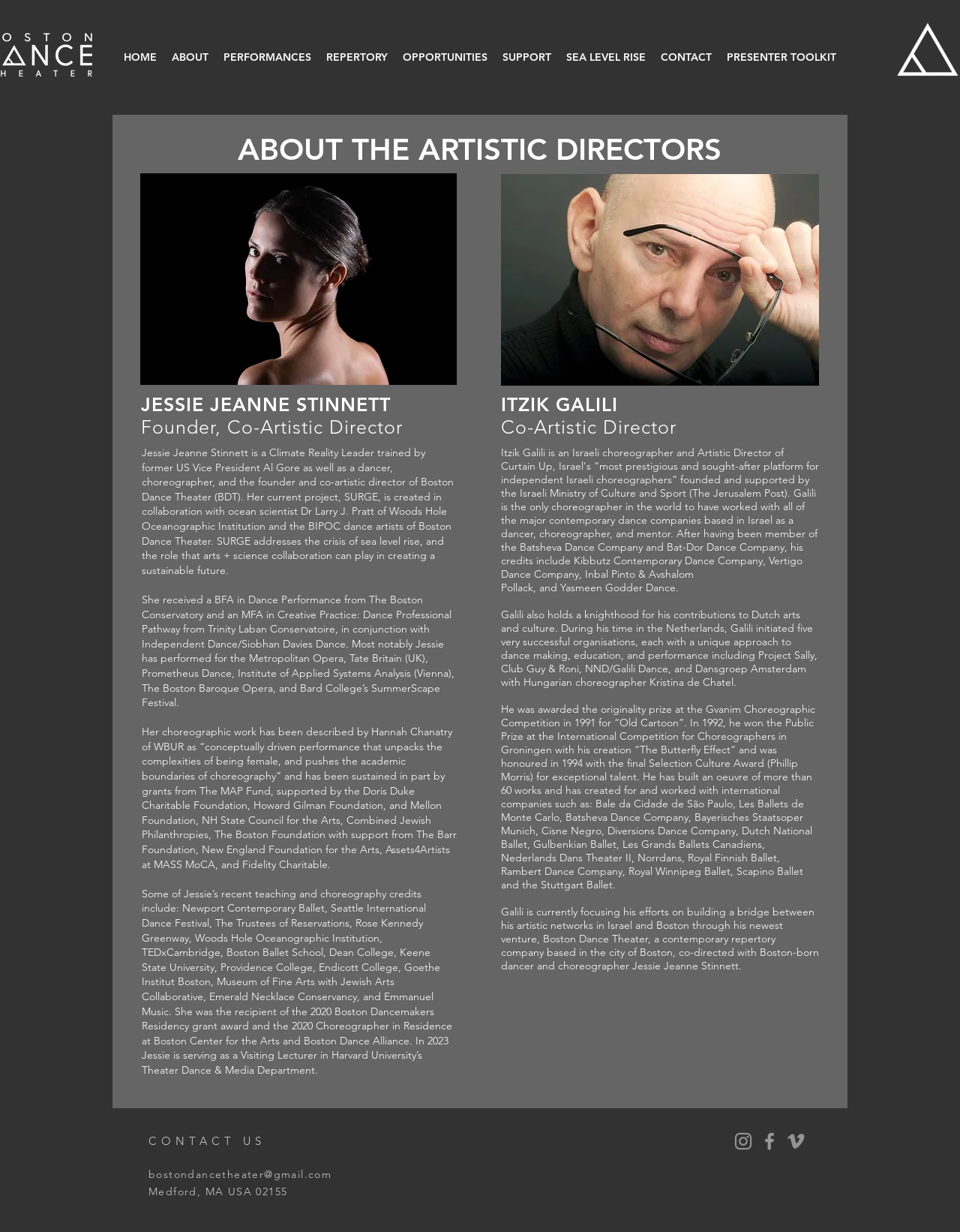Please indicate the bounding box coordinates of the element's region to be clicked to achieve the instruction: "Click HOME". Provide the coordinates as four float numbers between 0 and 1, i.e., [left, top, right, bottom].

[0.121, 0.0, 0.171, 0.093]